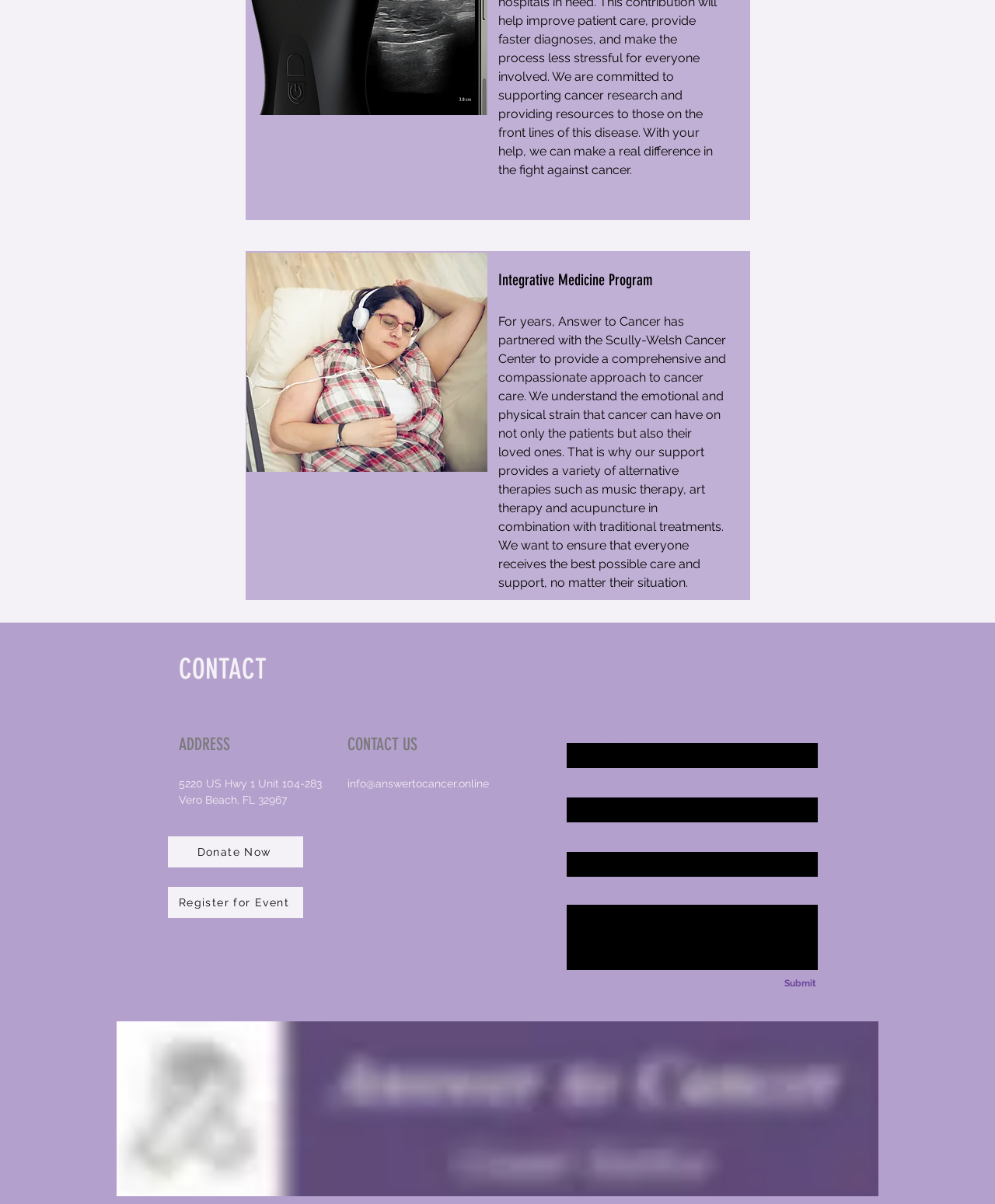Find the bounding box of the web element that fits this description: "parent_node: Message".

[0.569, 0.751, 0.823, 0.807]